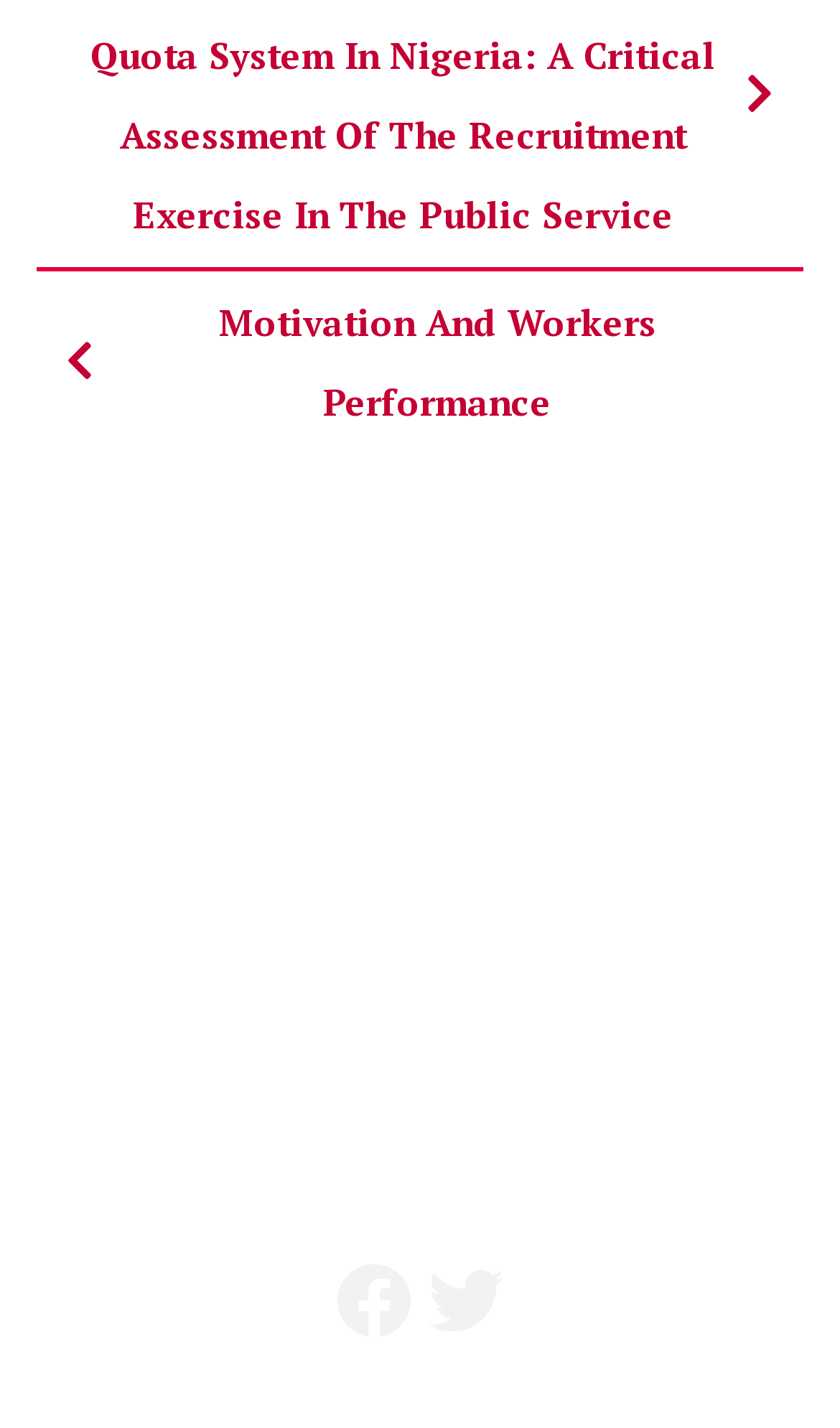How many social media platforms are linked?
Carefully examine the image and provide a detailed answer to the question.

I counted the number of social media links at the bottom of the page. There are two links, one for Facebook and one for Twitter, which indicates that the website is linked to two social media platforms.